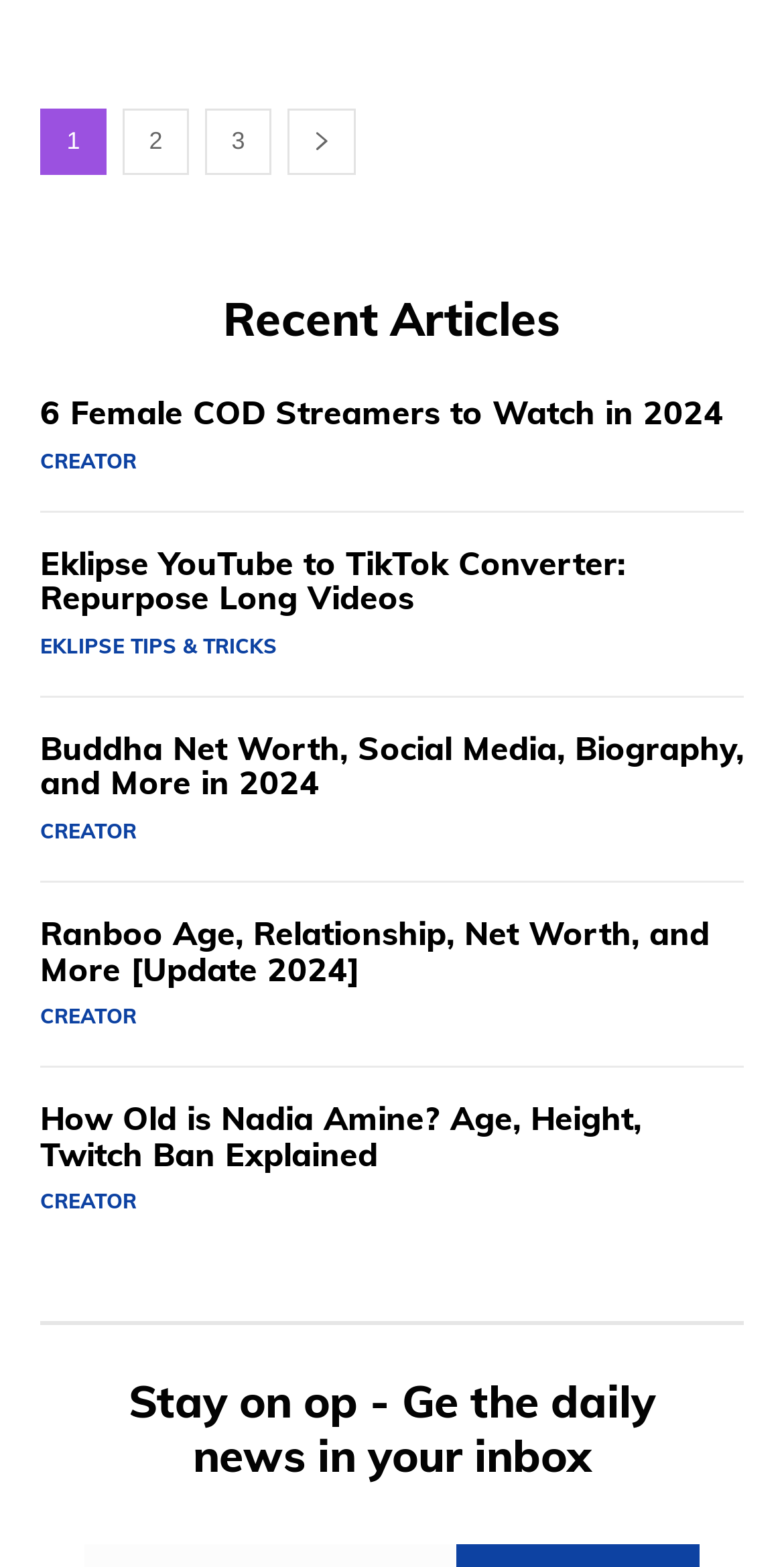Find the bounding box coordinates of the element to click in order to complete this instruction: "Click on the '2' link". The bounding box coordinates must be four float numbers between 0 and 1, denoted as [left, top, right, bottom].

[0.156, 0.069, 0.241, 0.112]